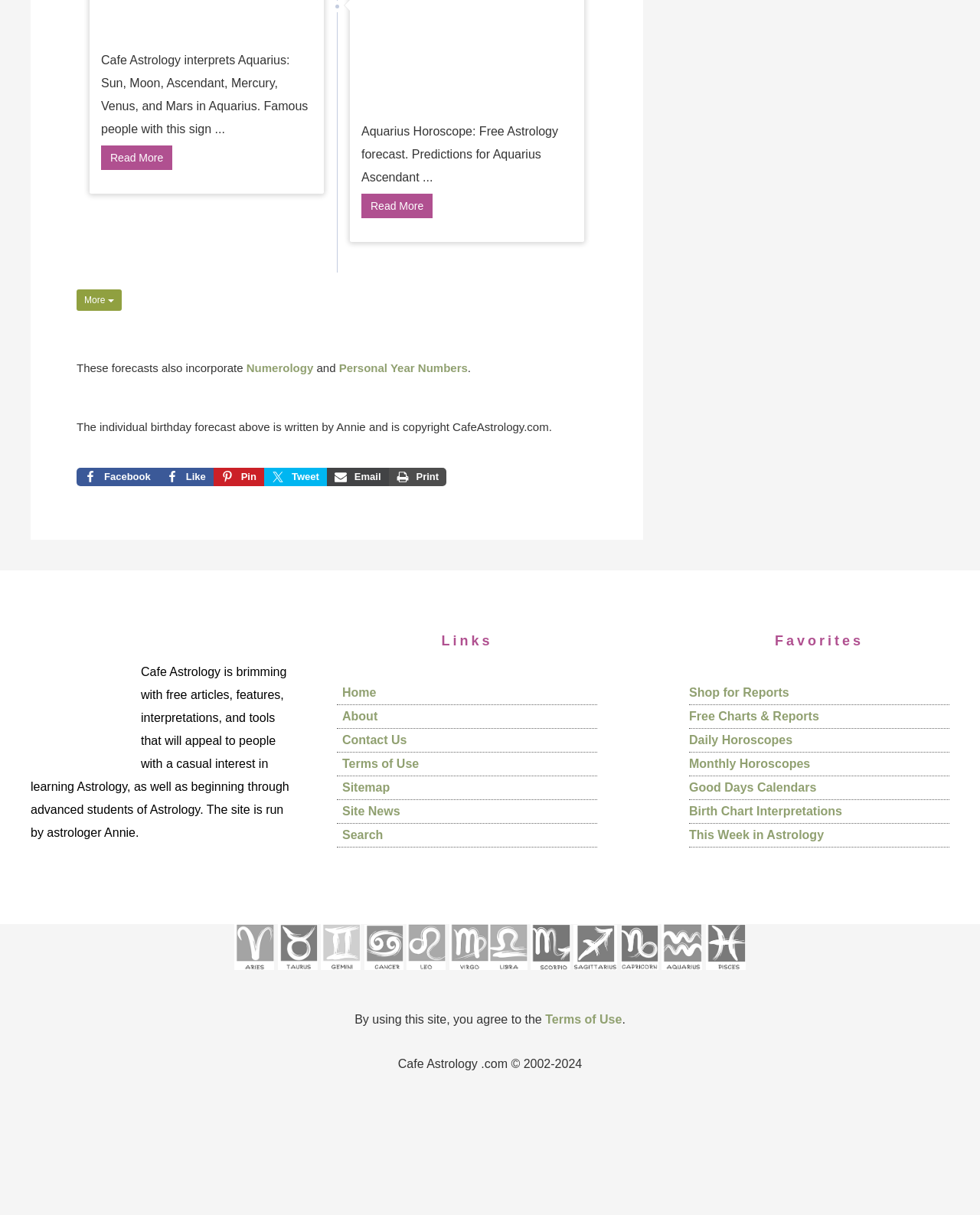What is the purpose of the 'Read More' links?
Using the information from the image, give a concise answer in one word or a short phrase.

To access more information